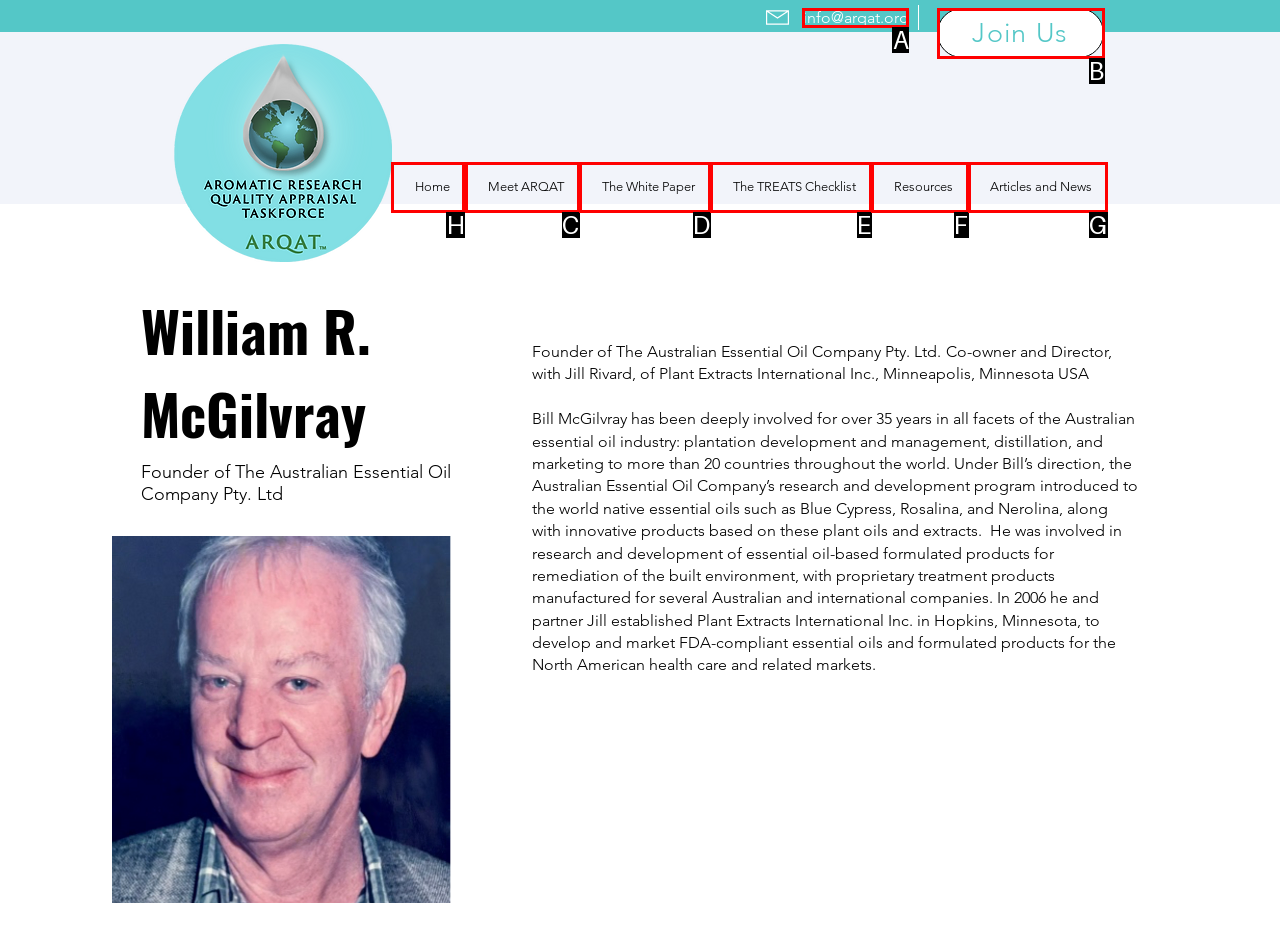Tell me which one HTML element I should click to complete the following instruction: Click the 'Home' link
Answer with the option's letter from the given choices directly.

H